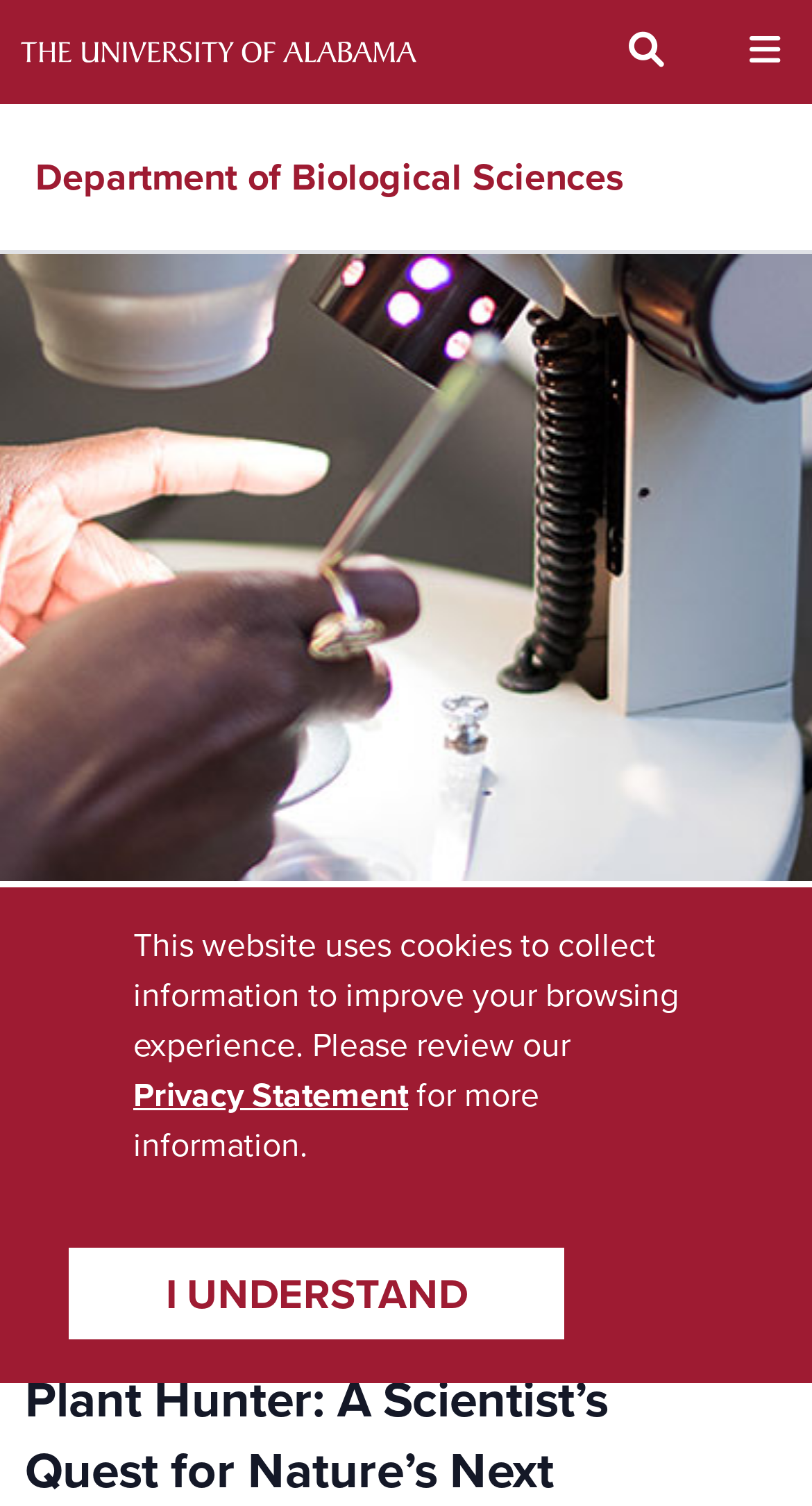Using the image as a reference, answer the following question in as much detail as possible:
How many links are there in the brand bar menu?

I counted the number of links in the brand bar menu by looking at the navigation element and its child elements. There are three links: 'The University of Alabama', 'Department of Biological Sciences', and '« All Events'.